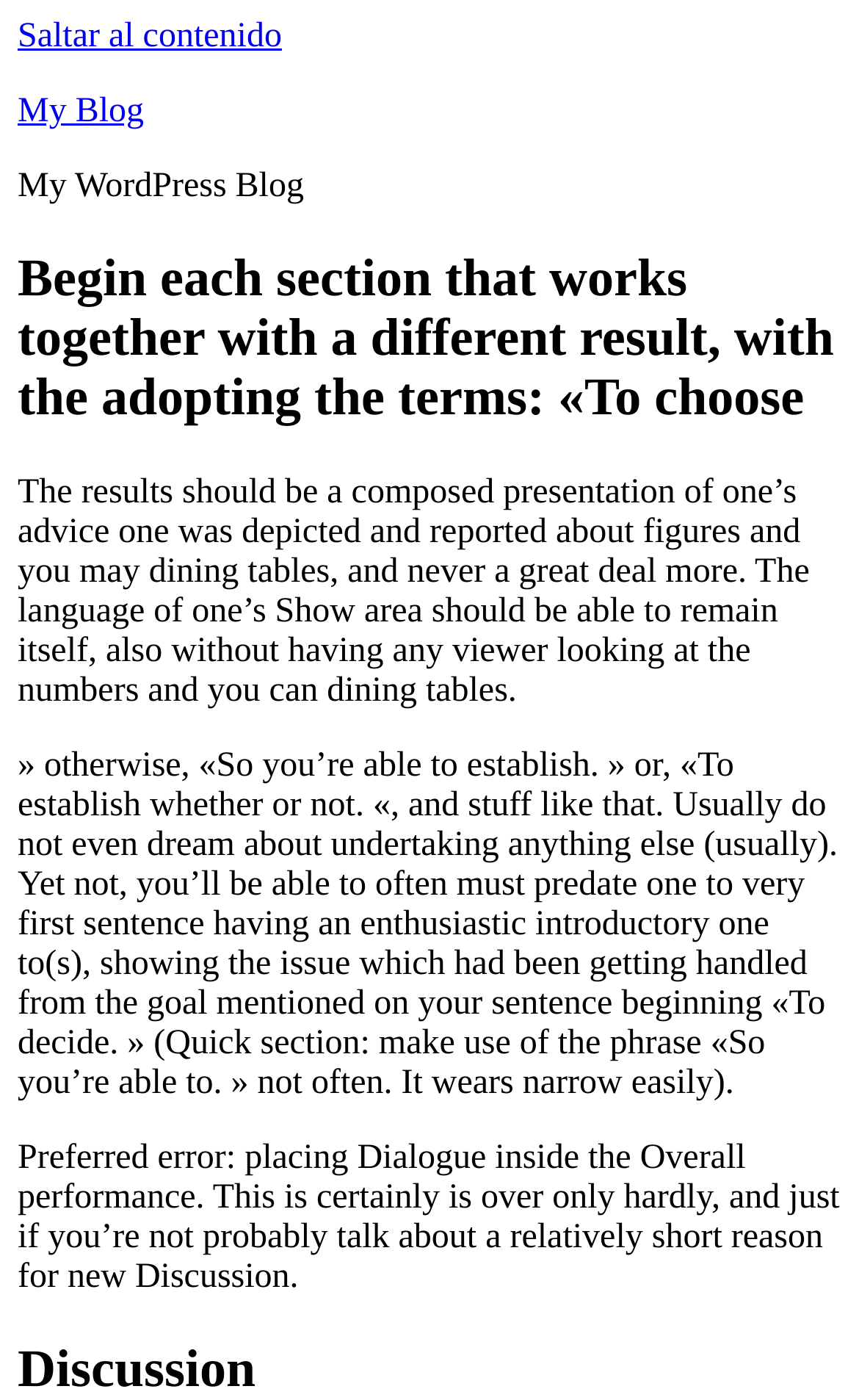Identify and provide the main heading of the webpage.

Begin each section that works together with a different result, with the adopting the terms: «To choose